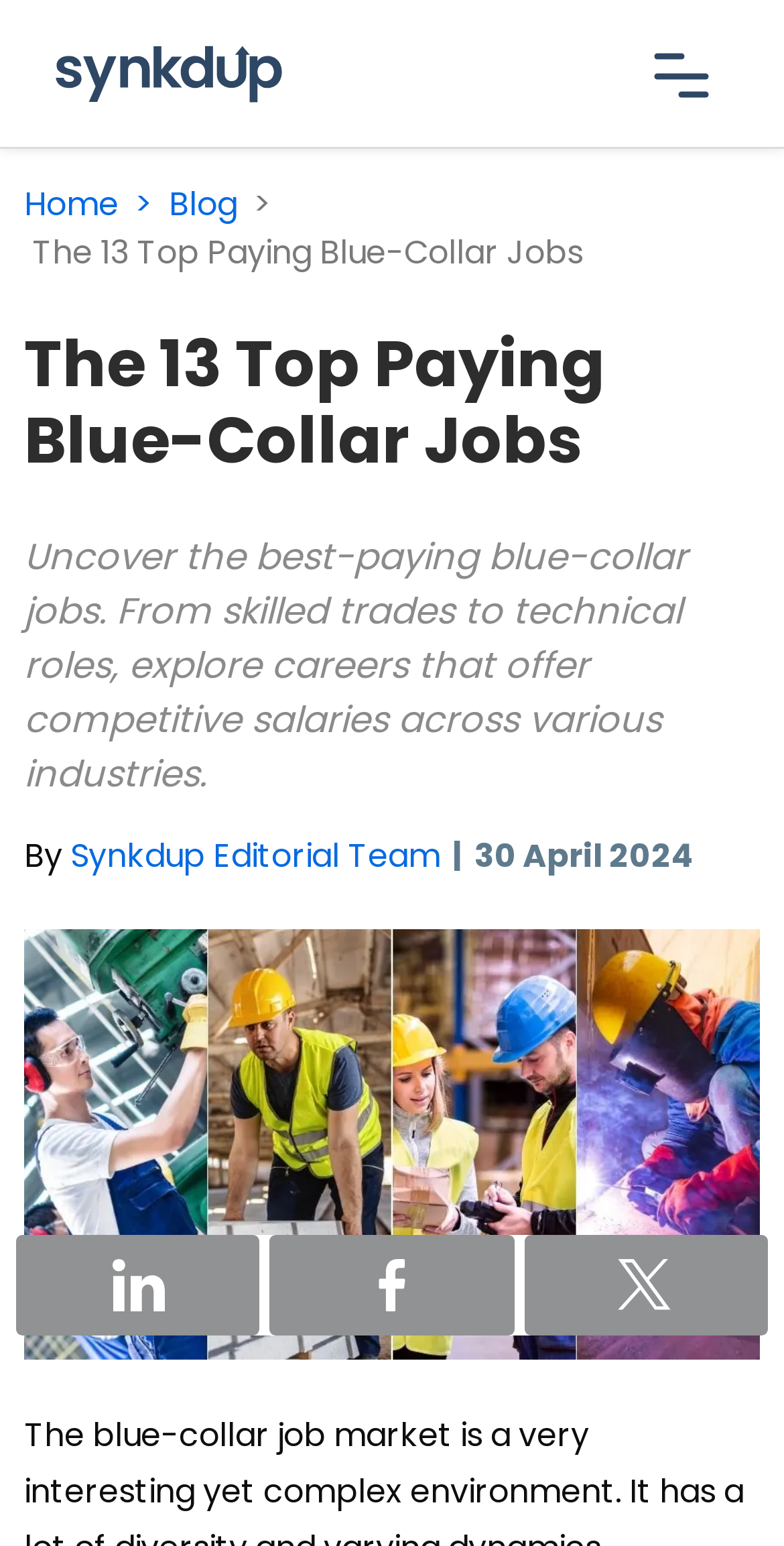Show the bounding box coordinates for the element that needs to be clicked to execute the following instruction: "Read the blog". Provide the coordinates in the form of four float numbers between 0 and 1, i.e., [left, top, right, bottom].

[0.215, 0.117, 0.303, 0.148]